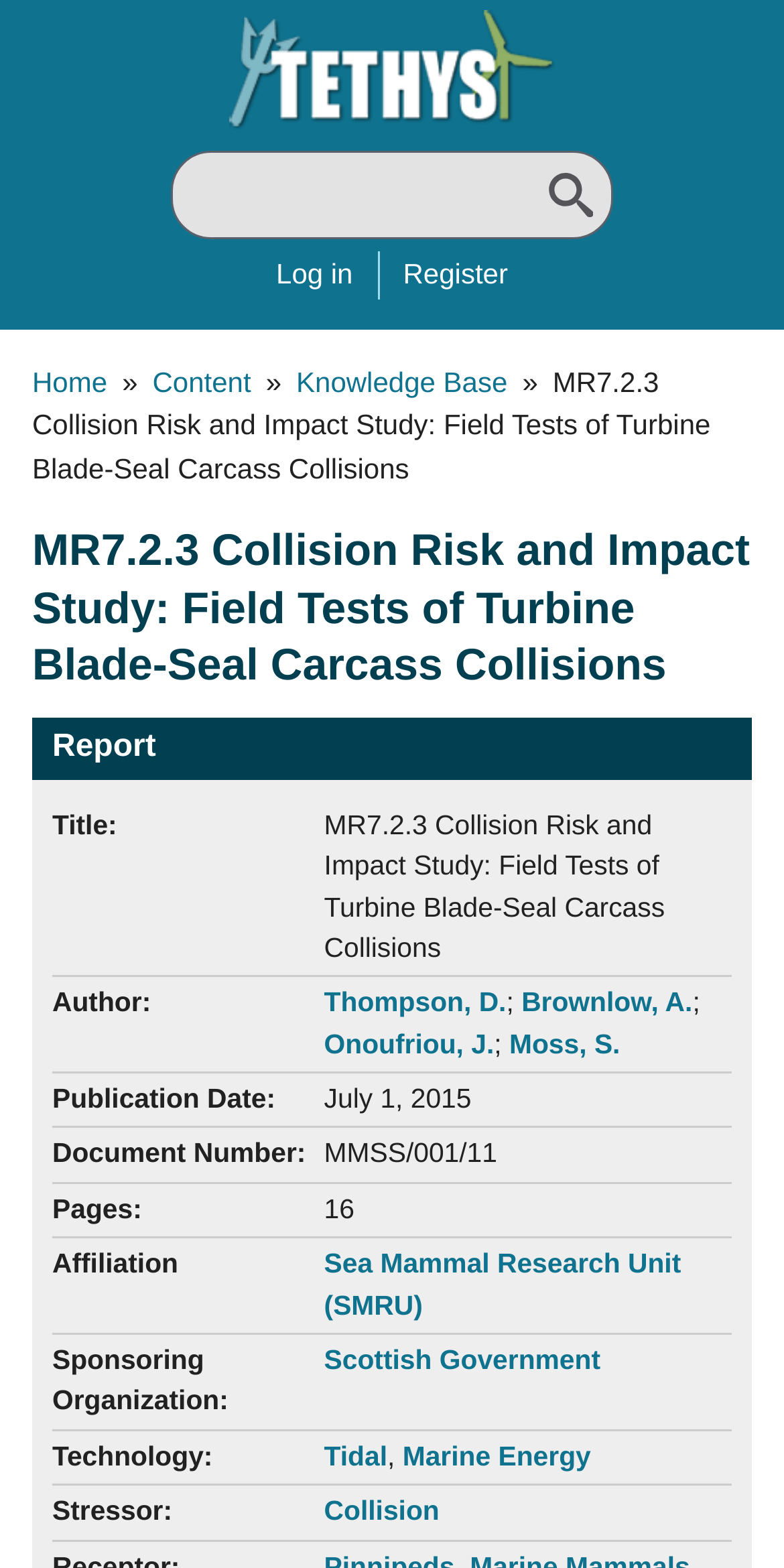Please answer the following question using a single word or phrase: What is the technology related to the report?

Tidal, Marine Energy